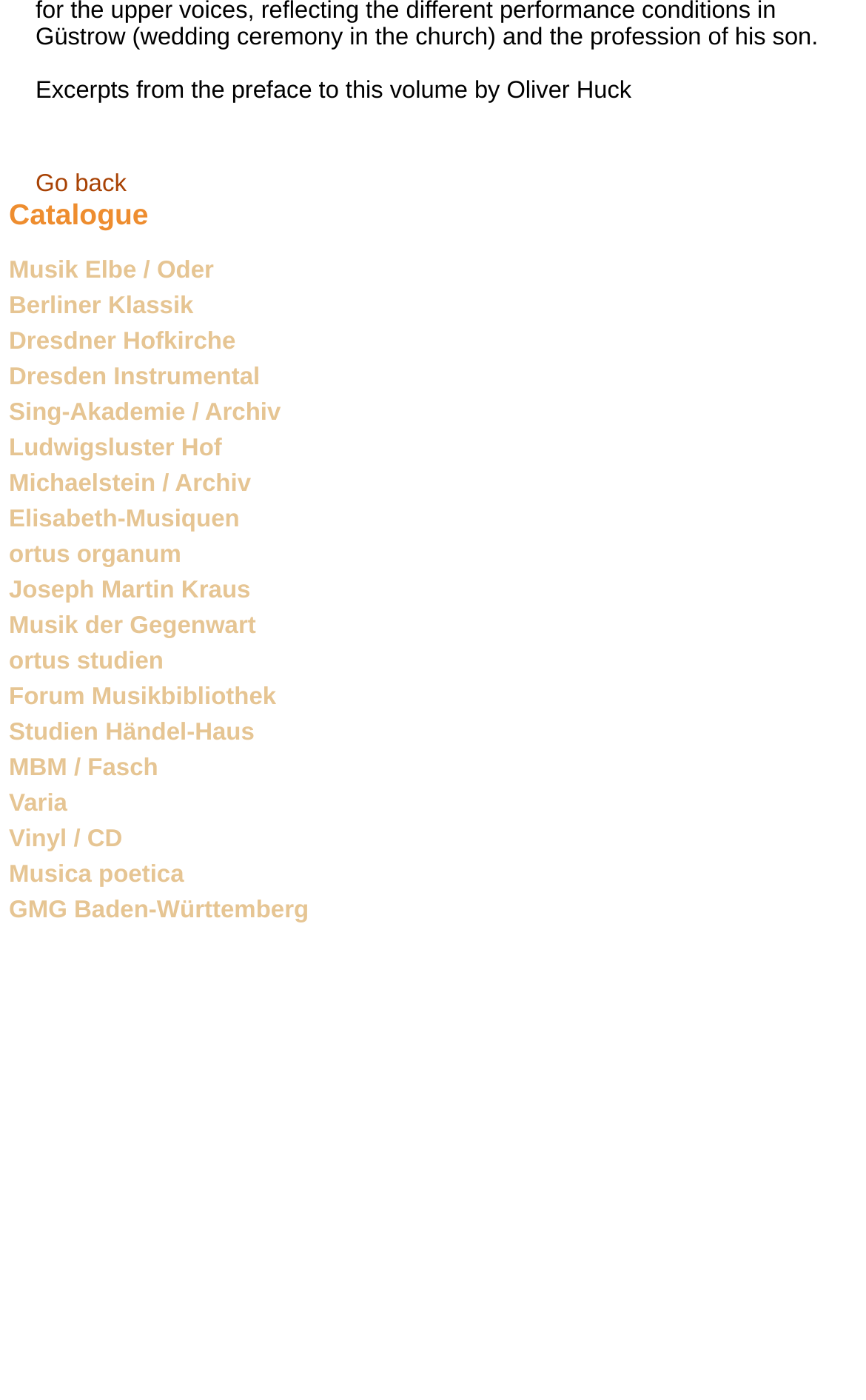Give a one-word or phrase response to the following question: What is the author of the preface to this volume?

Oliver Huck